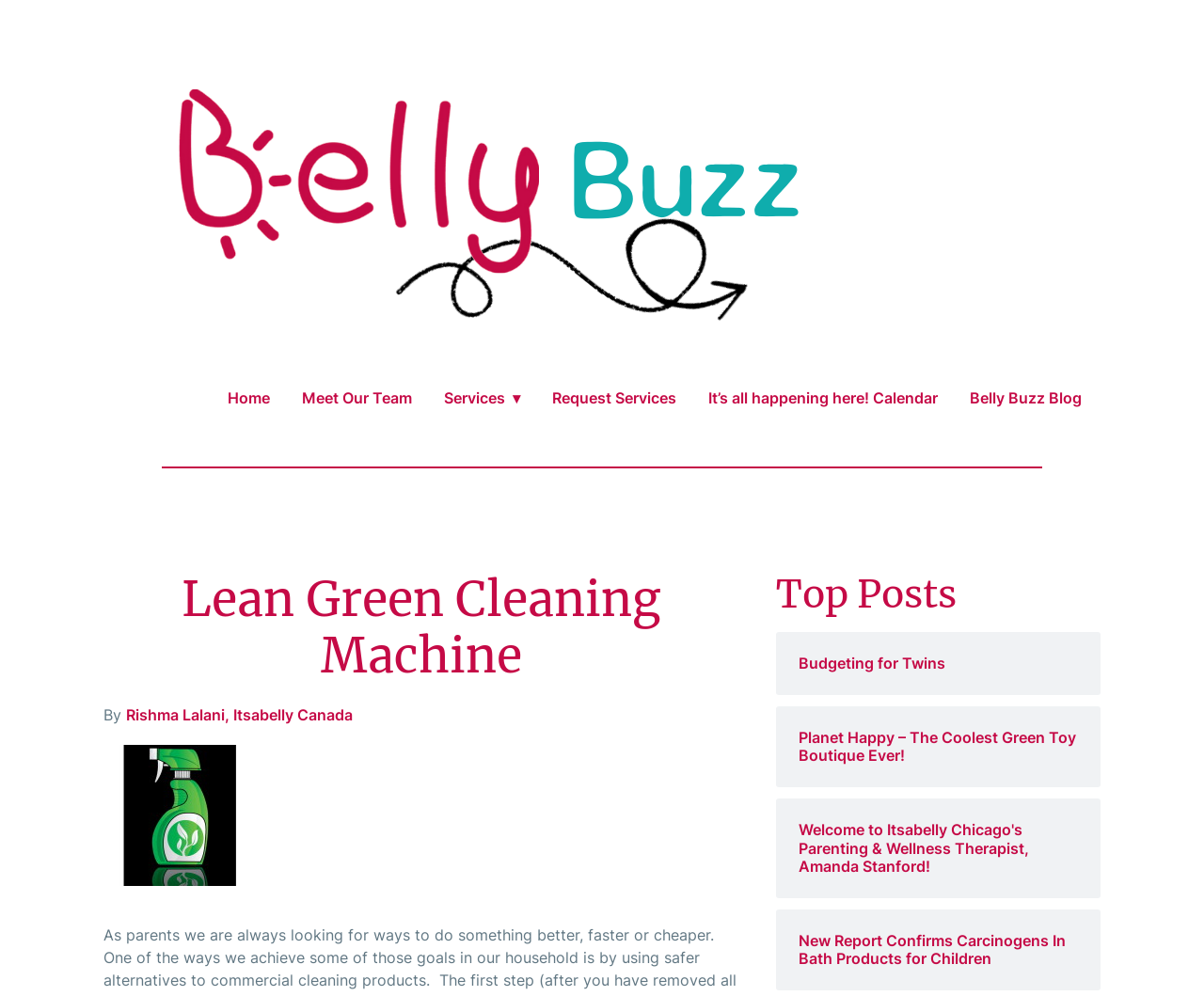Summarize the webpage comprehensively, mentioning all visible components.

The webpage appears to be a blog or article page from Itsabelly Doulas, a parenting and wellness website. At the top left of the page, there is a logo of Itsabelly, which is an image linked to the website's homepage. 

Below the logo, there is a navigation menu with six links: Home, Meet Our Team, Services, Request Services, It's all happening here! Calendar, and Belly Buzz Blog. These links are positioned horizontally across the top of the page.

The main content of the page starts with a heading that reads "Lean Green Cleaning Machine". Below this heading, there is a byline that reads "By Rishma Lalani, Itsabelly Canada", accompanied by a small image. 

The main article or blog post content is not explicitly described in the accessibility tree, but it likely follows the byline and image. 

To the right of the main content, there is a section with a heading that reads "Top Posts". This section contains four links to other articles or blog posts, including "Budgeting for Twins", "Planet Happy – The Coolest Green Toy Boutique Ever!", "Welcome to Itsabelly Chicago's Parenting & Wellness Therapist, Amanda Stanford!", and "New Report Confirms Carcinogens In Bath Products for Children". These links are stacked vertically below the "Top Posts" heading.